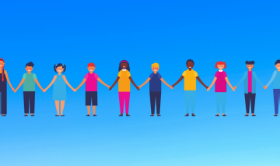What does the interconnectedness of the students symbolize?
Refer to the screenshot and deliver a thorough answer to the question presented.

The students holding hands symbolizes their interconnectedness, which represents collaboration and support among peers, highlighting the importance of community in educational settings.